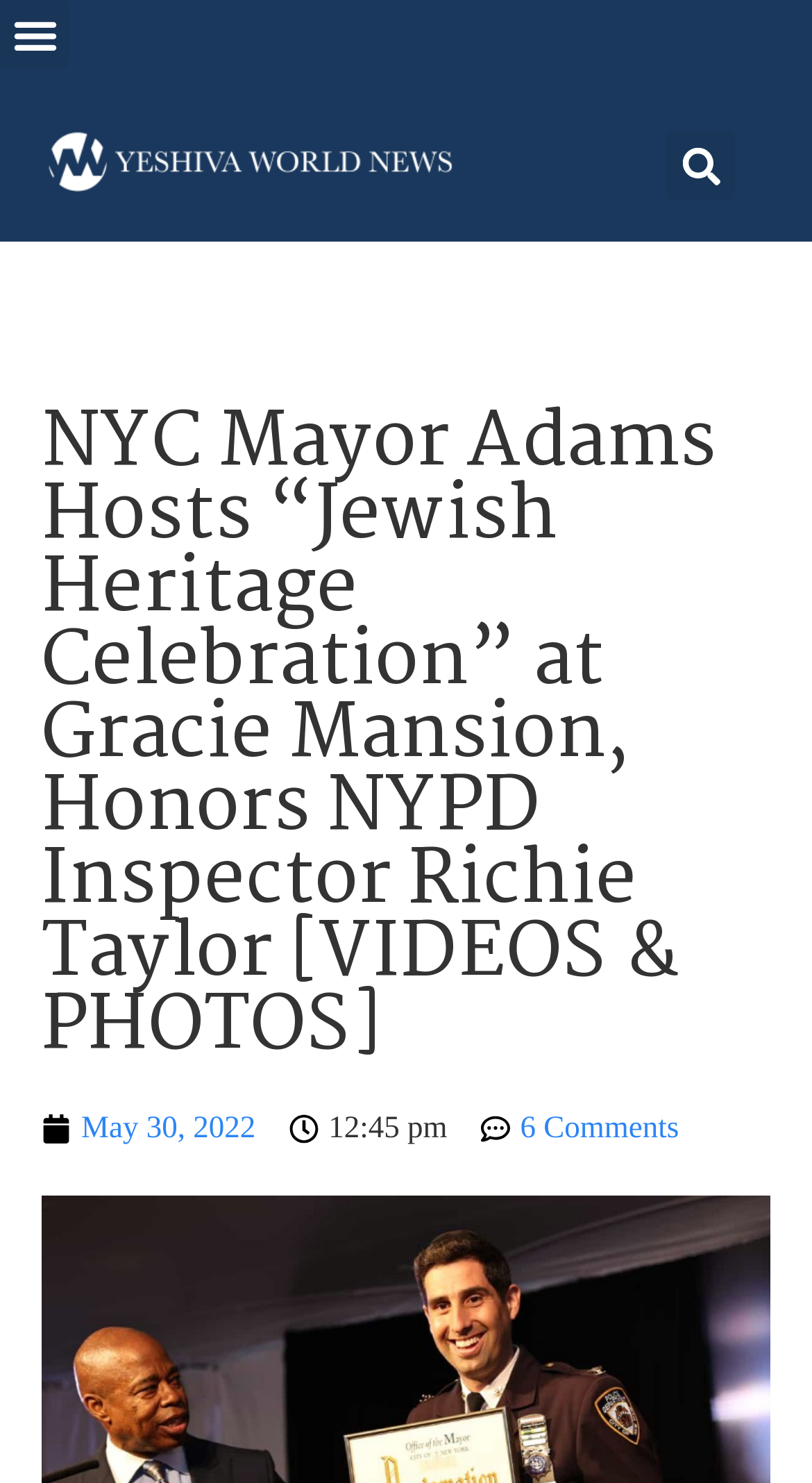What is the purpose of the button on the top right?
Provide a detailed and extensive answer to the question.

I found the purpose of the button on the top right by looking at the button element with the text 'Search', which has a bounding box coordinate of [0.821, 0.088, 0.906, 0.135]. This suggests that the button is used for searching.